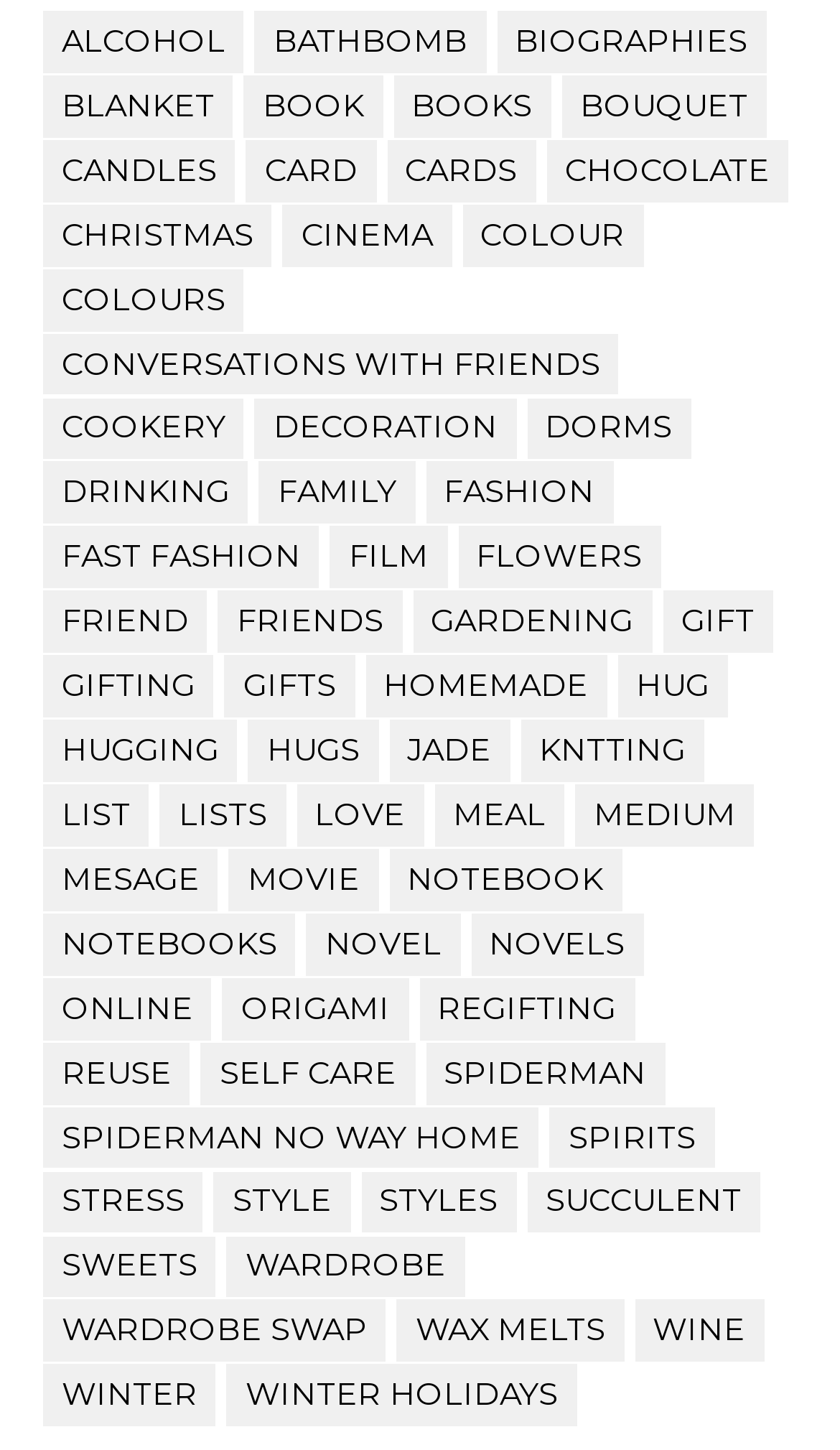Could you determine the bounding box coordinates of the clickable element to complete the instruction: "Learn about GARDENING"? Provide the coordinates as four float numbers between 0 and 1, i.e., [left, top, right, bottom].

[0.491, 0.408, 0.776, 0.45]